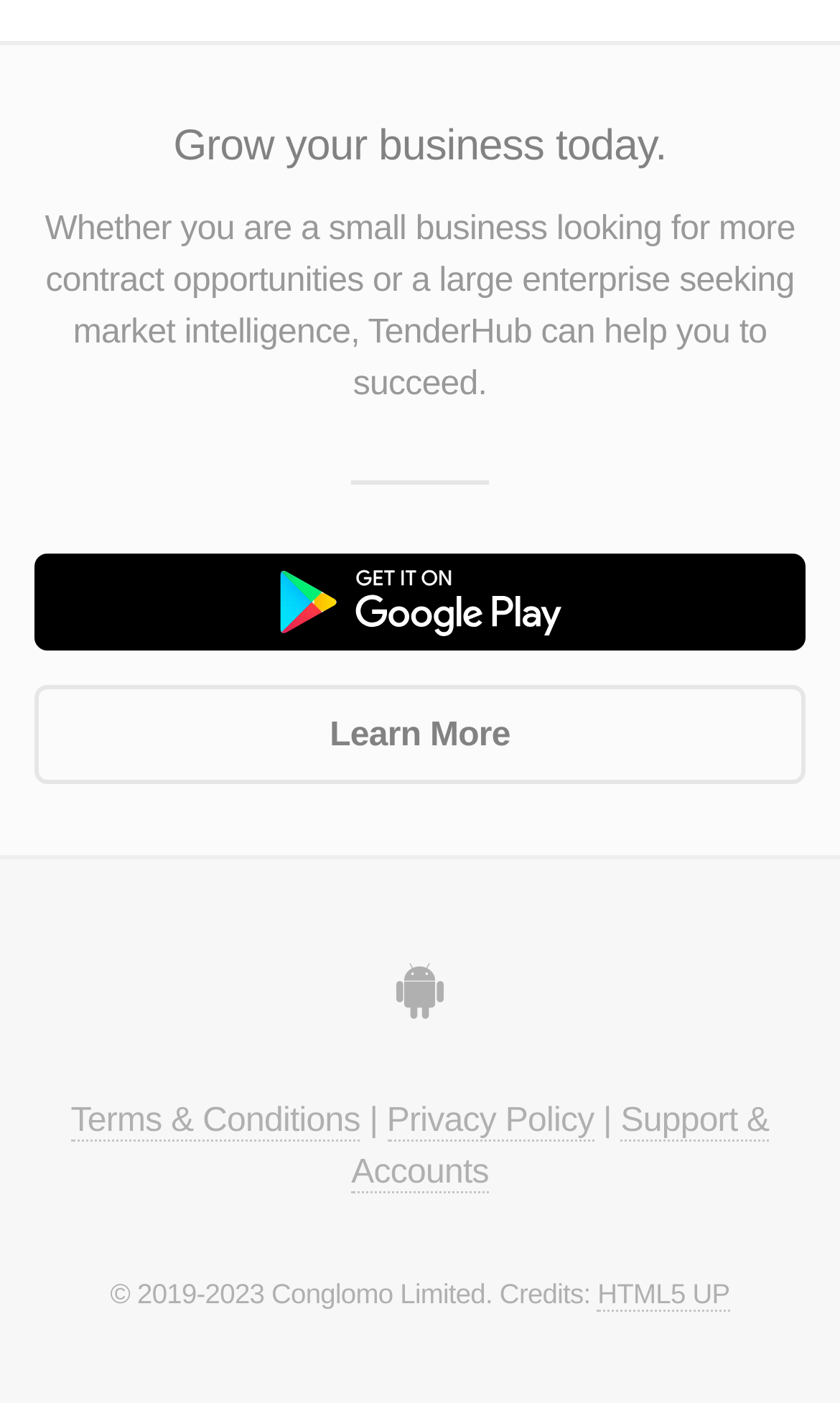How many links are there in the footer section?
Answer the question with a single word or phrase by looking at the picture.

5